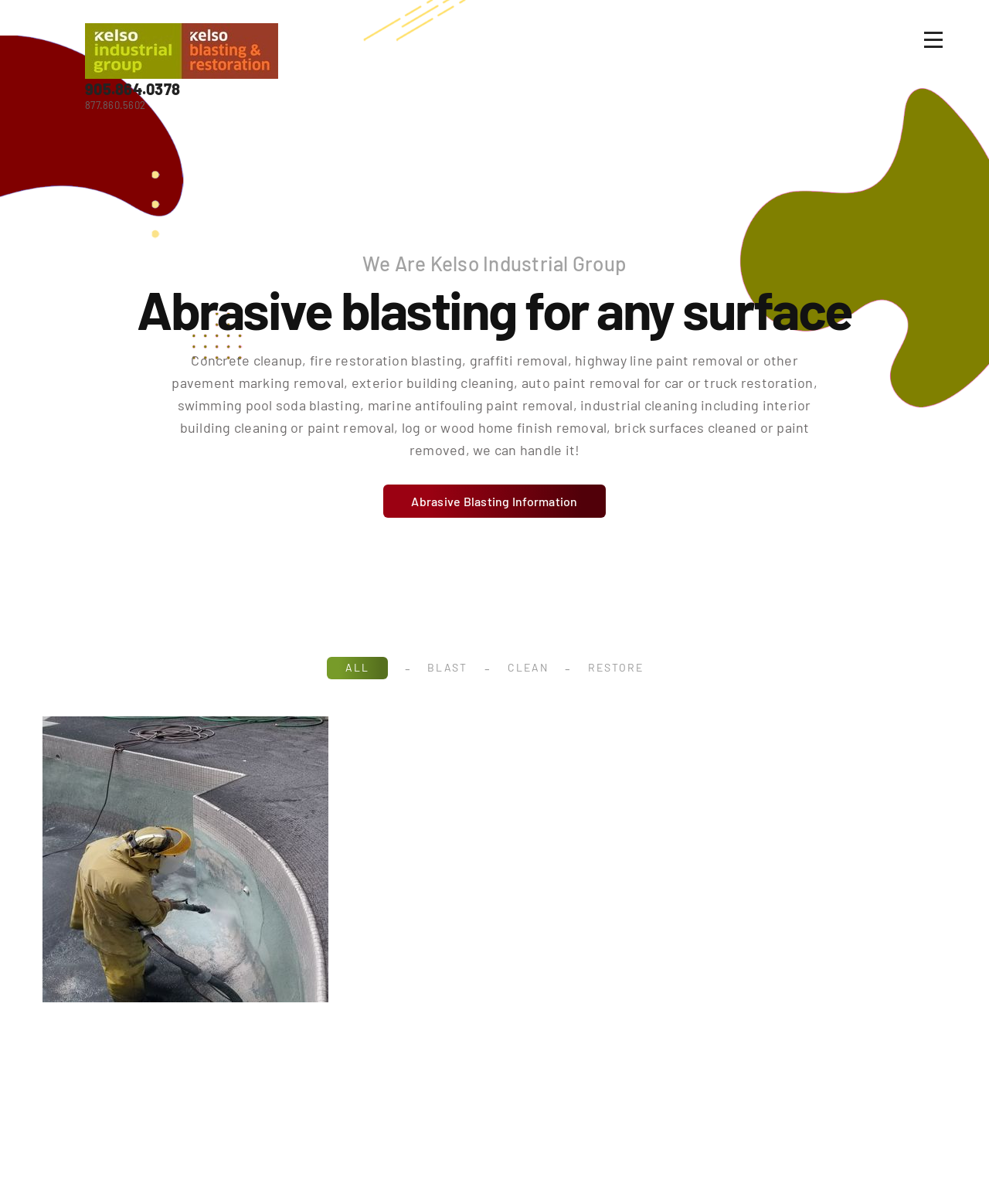Give a concise answer using only one word or phrase for this question:
How many links are on the webpage?

5